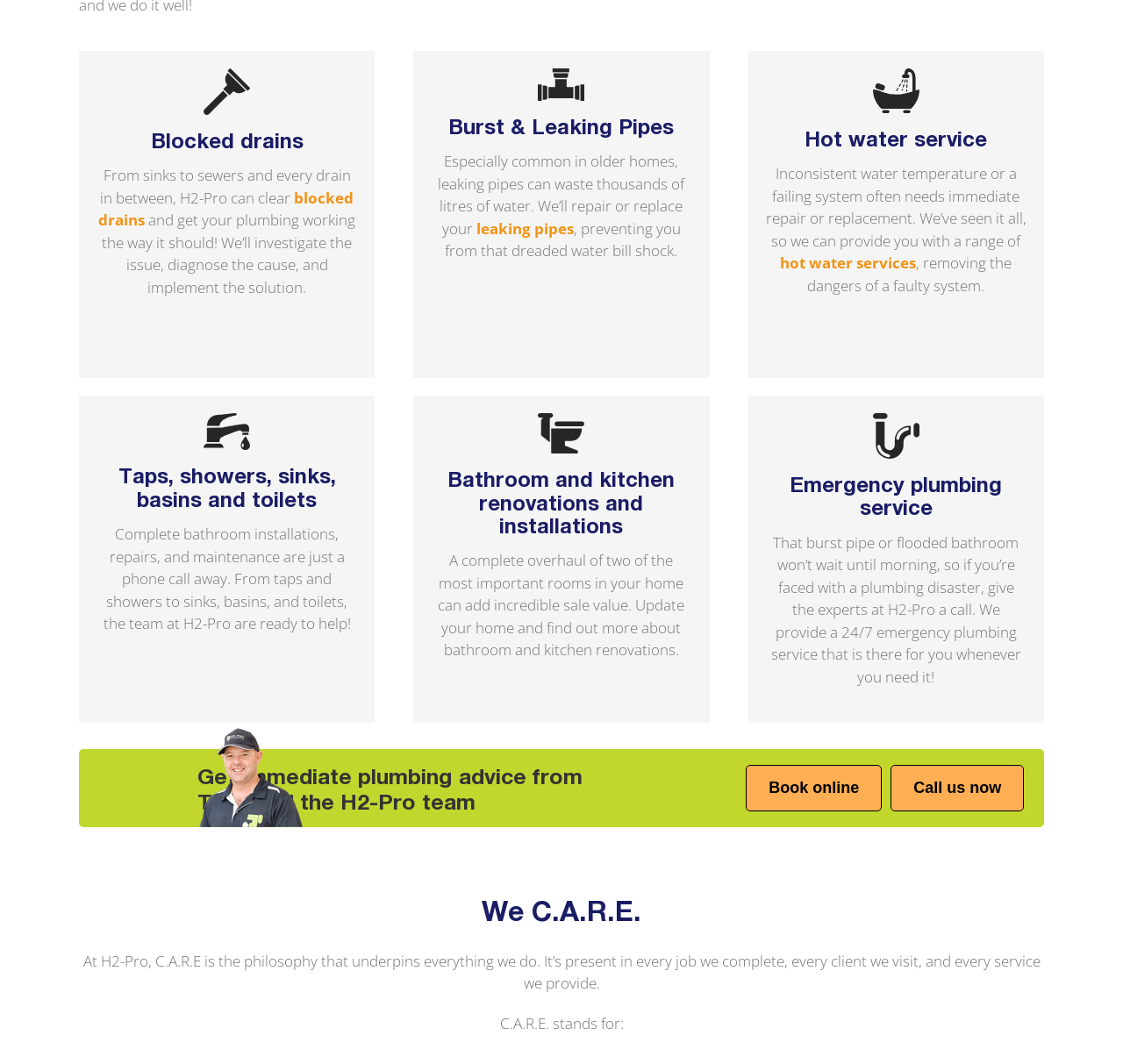Find and provide the bounding box coordinates for the UI element described here: "Call us now". The coordinates should be given as four float numbers between 0 and 1: [left, top, right, bottom].

[0.793, 0.719, 0.912, 0.763]